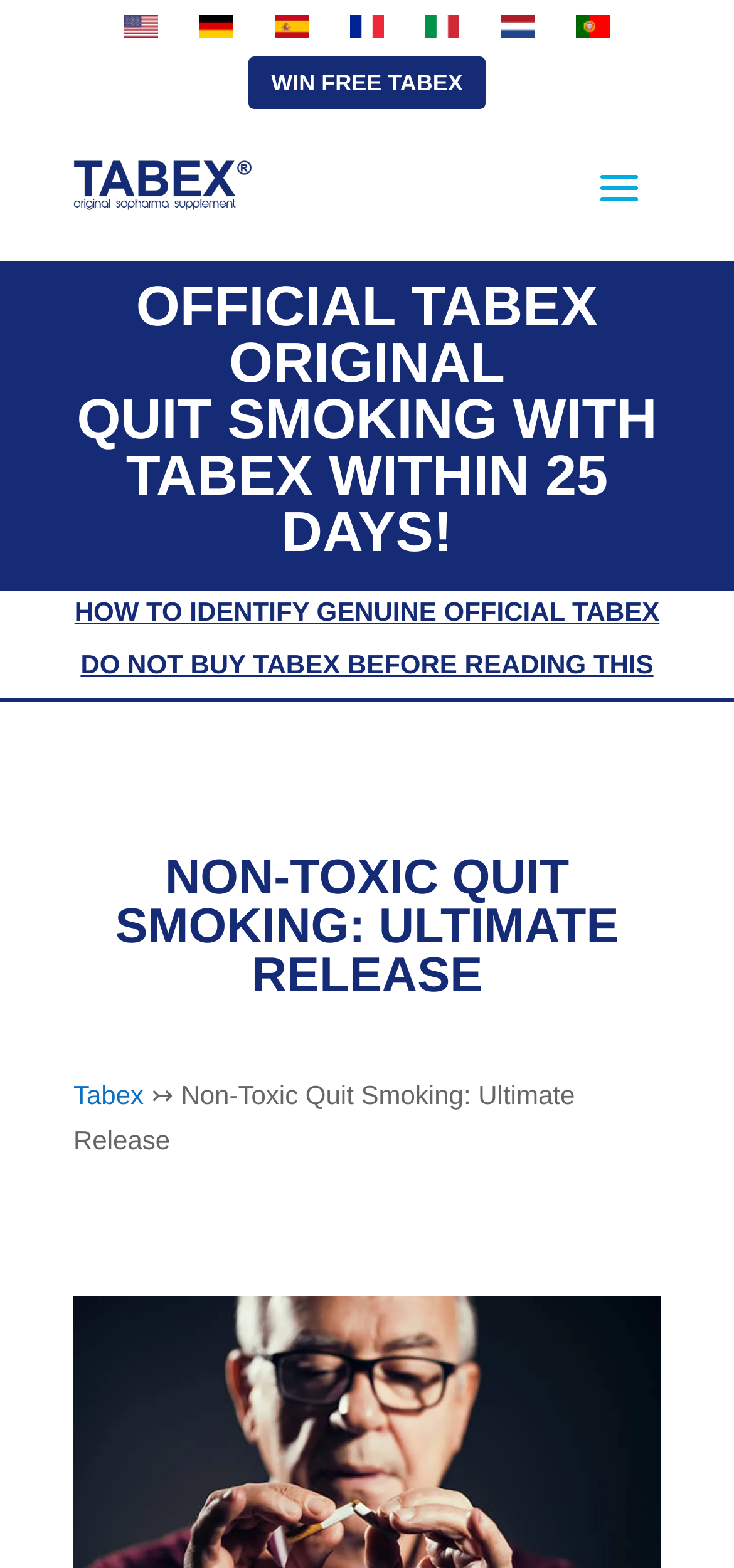Please analyze the image and provide a thorough answer to the question:
How many days does it take to quit smoking with Tabex?

I read the heading 'OFFICIAL TABEX ORIGINAL QUIT SMOKING WITH TABEX WITHIN 25 DAYS!' which indicates that it takes 25 days to quit smoking with Tabex.